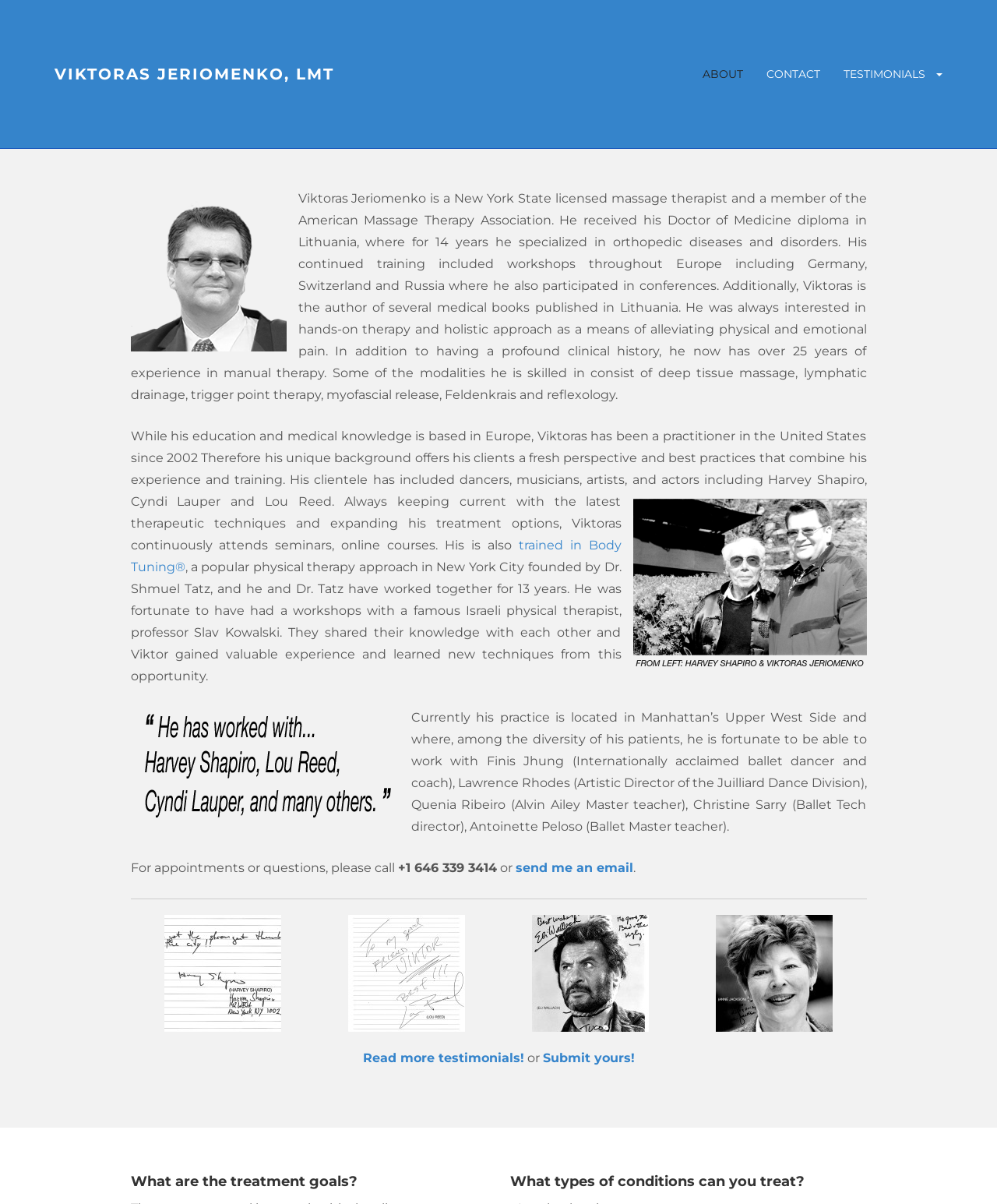What is the name of the physical therapy approach founded by Dr. Shmuel Tatz?
Based on the screenshot, respond with a single word or phrase.

Body Tuning